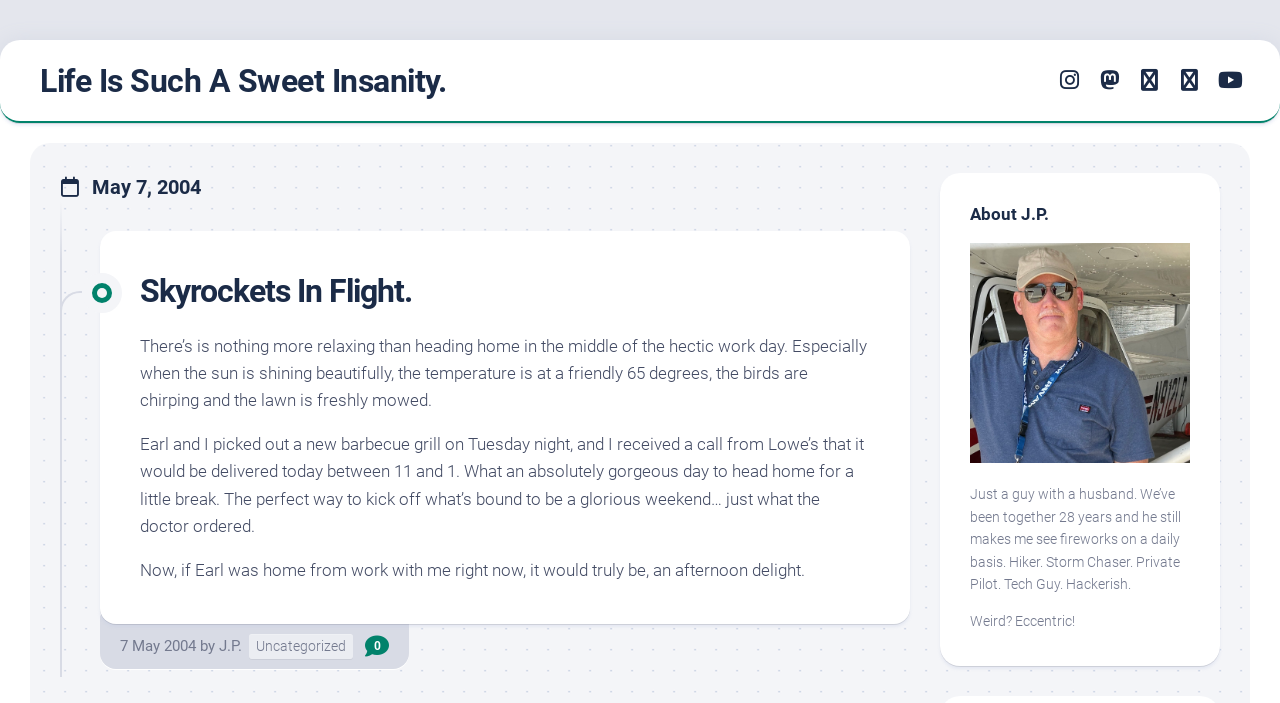Based on the image, provide a detailed response to the question:
What is the author's occupation?

The author's occupation can be found in the 'About J.P.' section, where it says 'Tech Guy. Hackerish'.